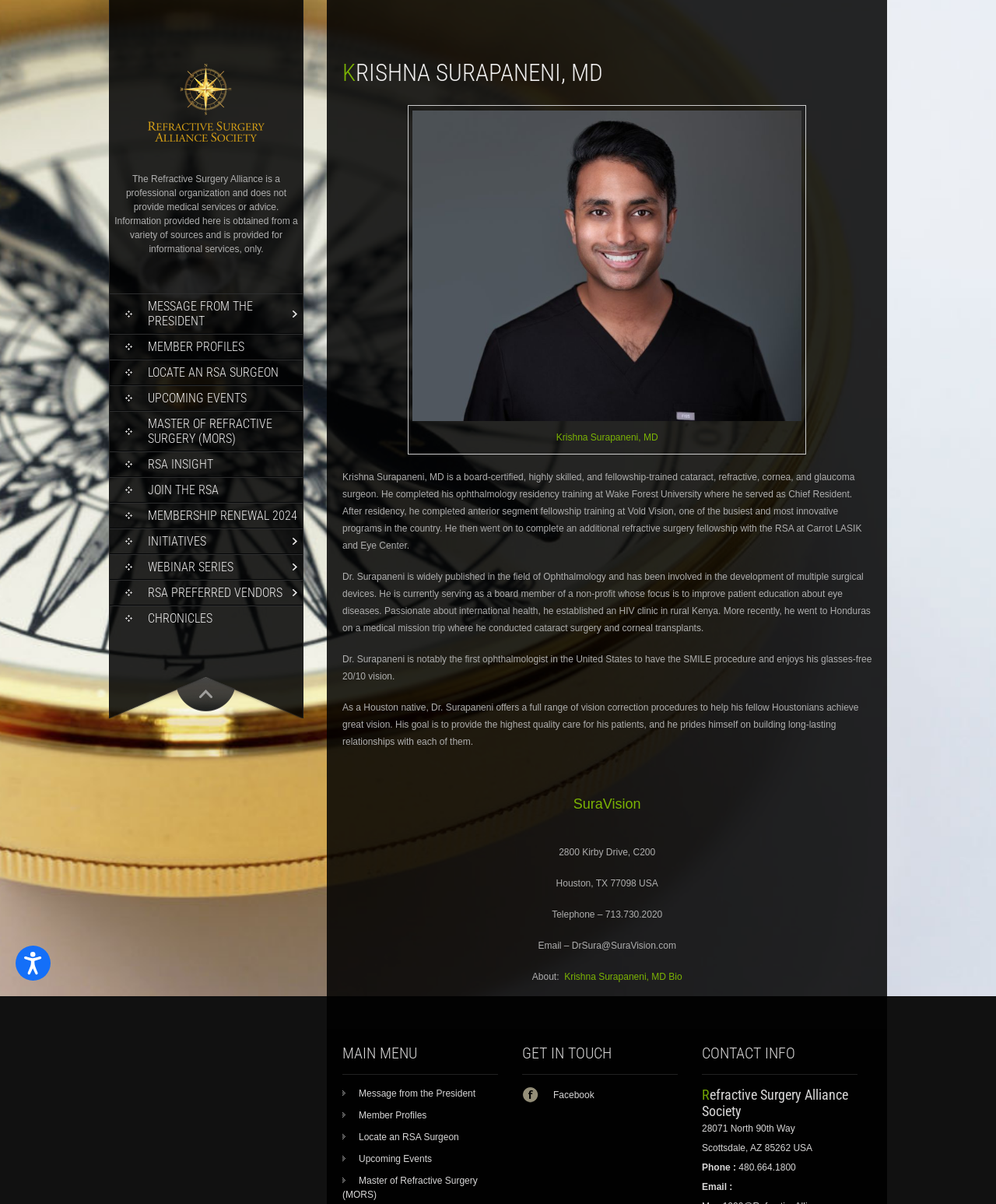Please identify the bounding box coordinates of the clickable area that will allow you to execute the instruction: "View project authors".

None